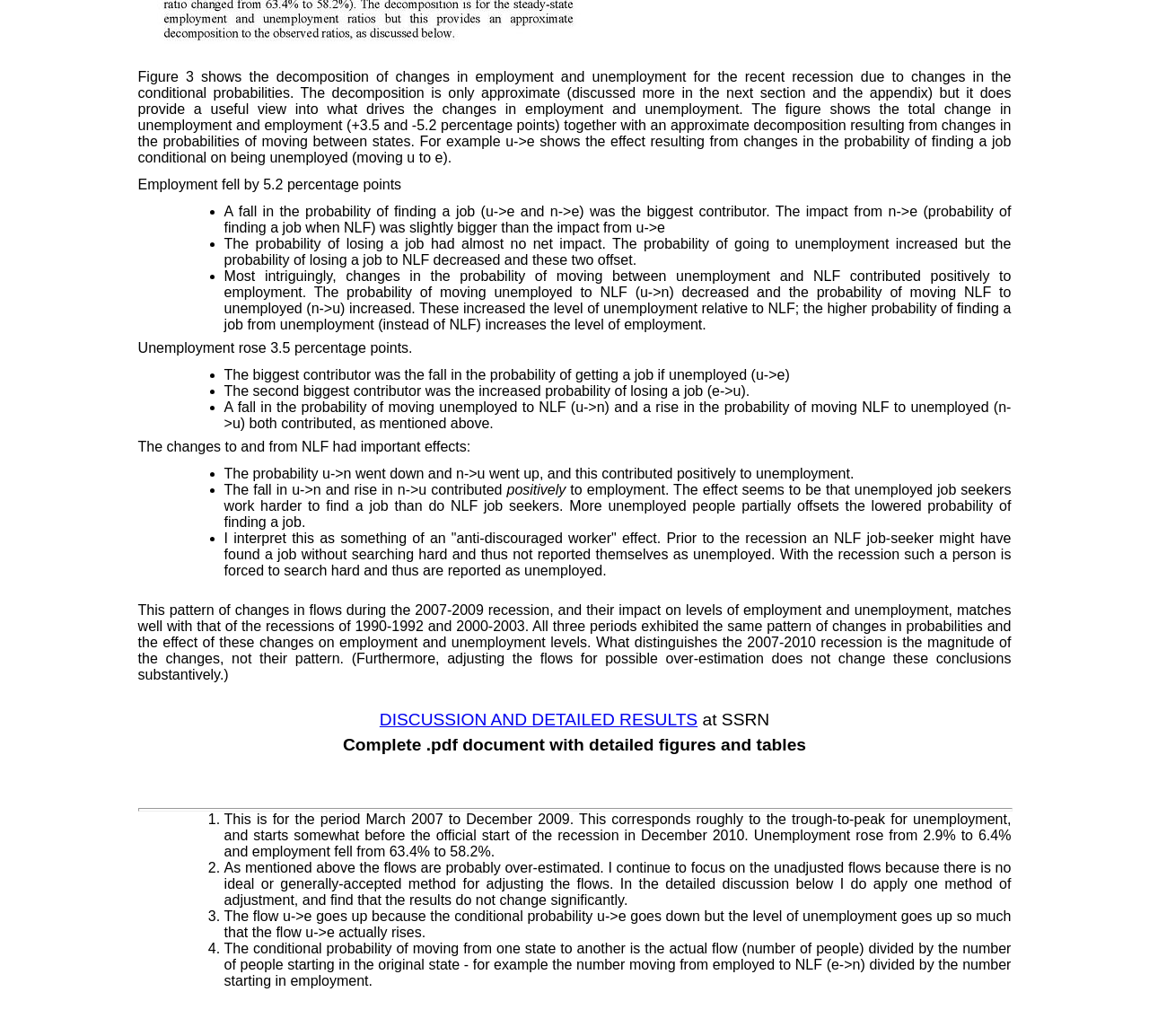What is the period of time corresponding to the trough-to-peak for unemployment?
Based on the visual details in the image, please answer the question thoroughly.

I found this answer by reading the text 'This is for the period March 2007 to December 2009. This corresponds roughly to the trough-to-peak for unemployment...' which is a static text element on the webpage, and it explains the period of time corresponding to the trough-to-peak for unemployment.